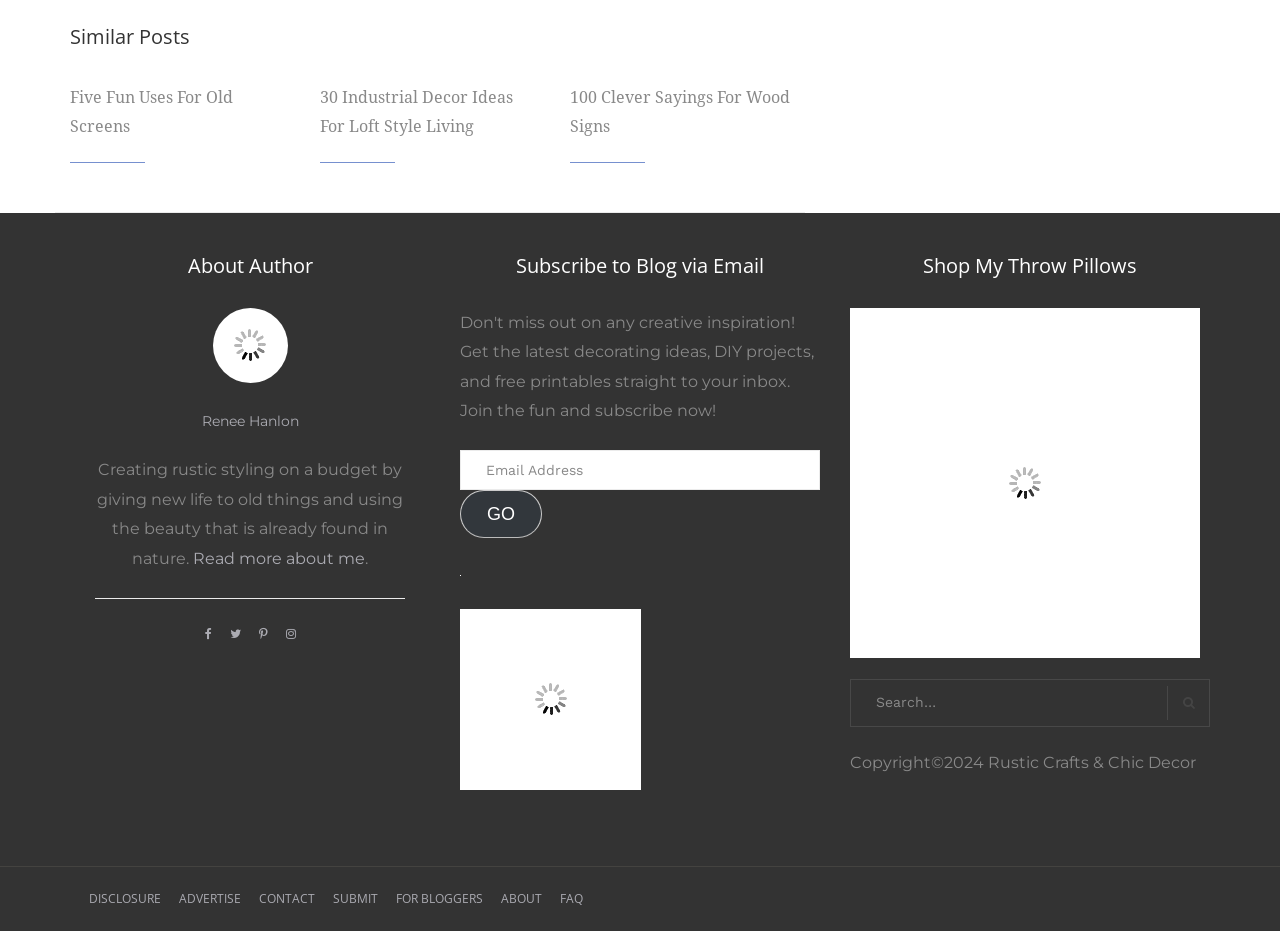Please mark the bounding box coordinates of the area that should be clicked to carry out the instruction: "Subscribe to the blog via email".

[0.359, 0.526, 0.423, 0.578]